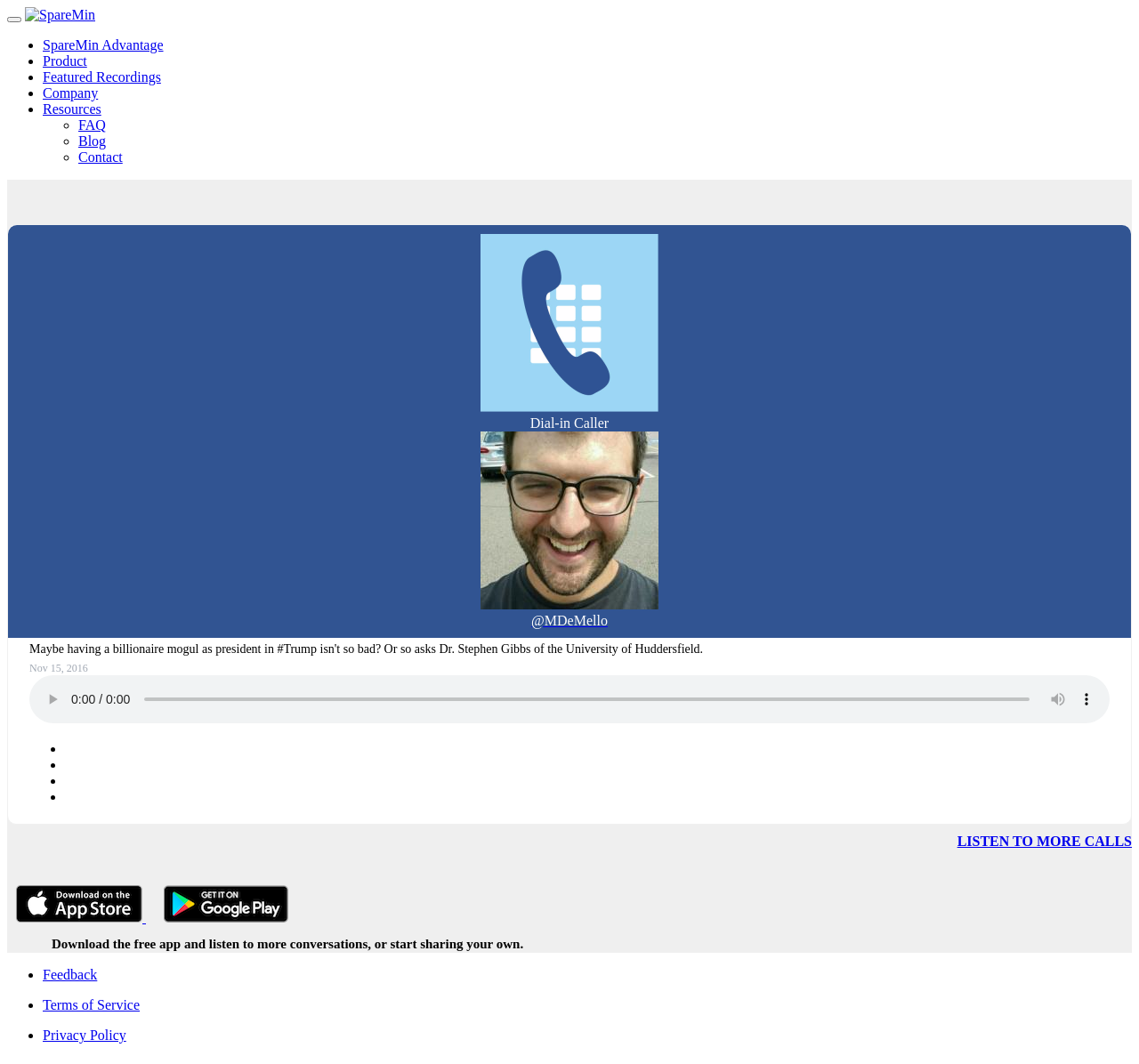Give the bounding box coordinates for this UI element: "Resources". The coordinates should be four float numbers between 0 and 1, arranged as [left, top, right, bottom].

[0.038, 0.095, 0.089, 0.11]